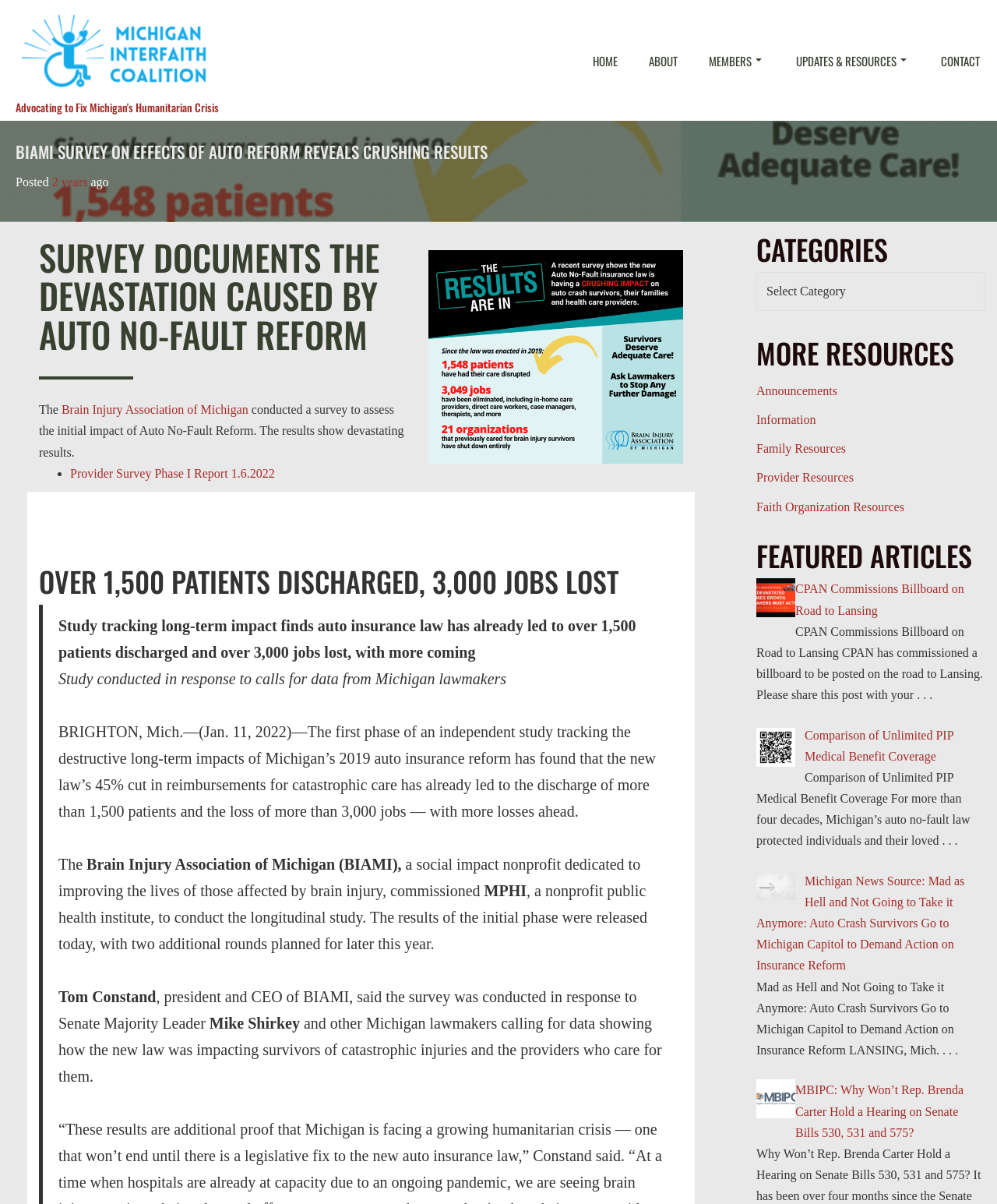What is the name of the organization that conducted the survey?
Using the image, give a concise answer in the form of a single word or short phrase.

Brain Injury Association of Michigan